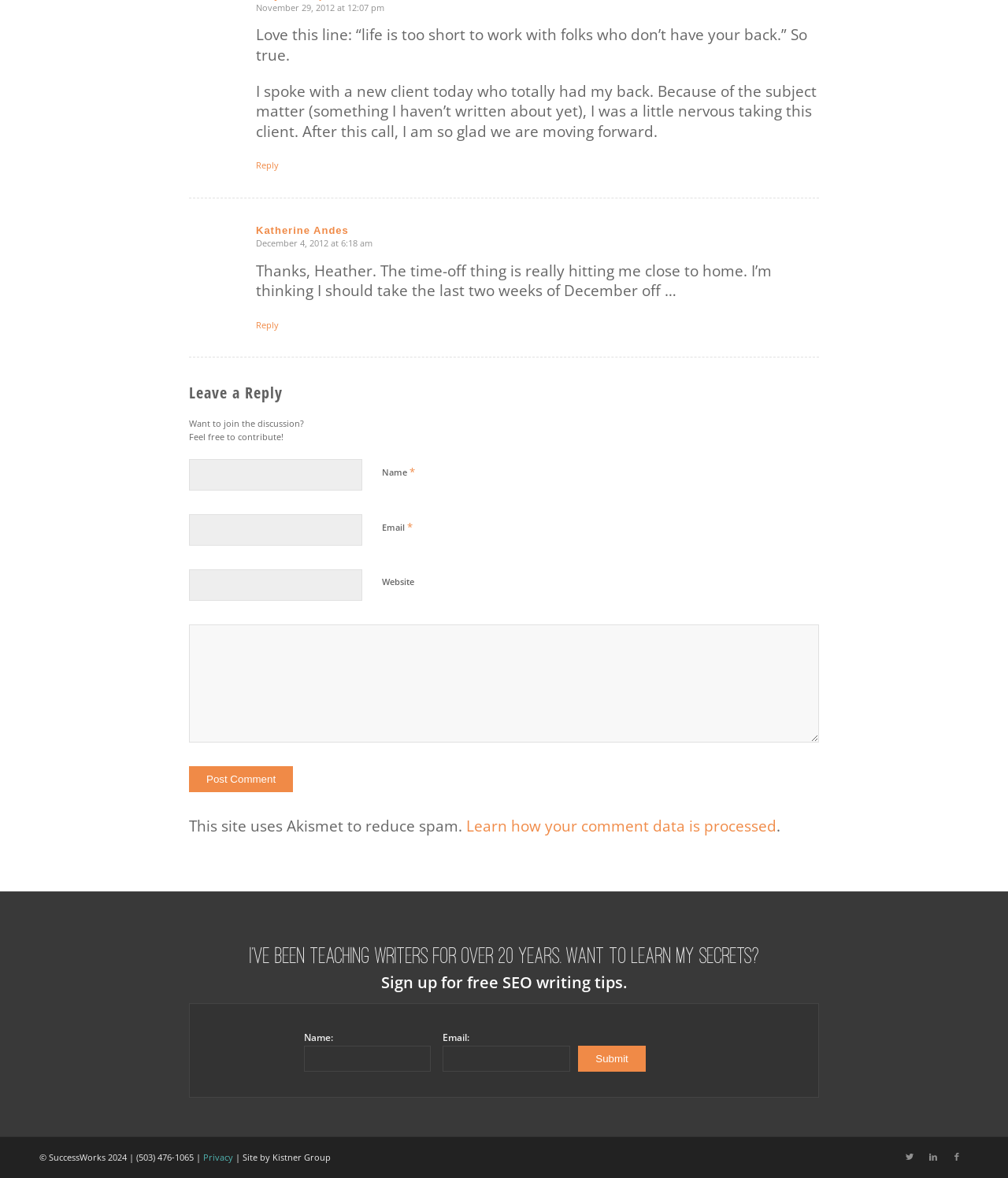Can you pinpoint the bounding box coordinates for the clickable element required for this instruction: "Post Comment"? The coordinates should be four float numbers between 0 and 1, i.e., [left, top, right, bottom].

[0.188, 0.651, 0.291, 0.673]